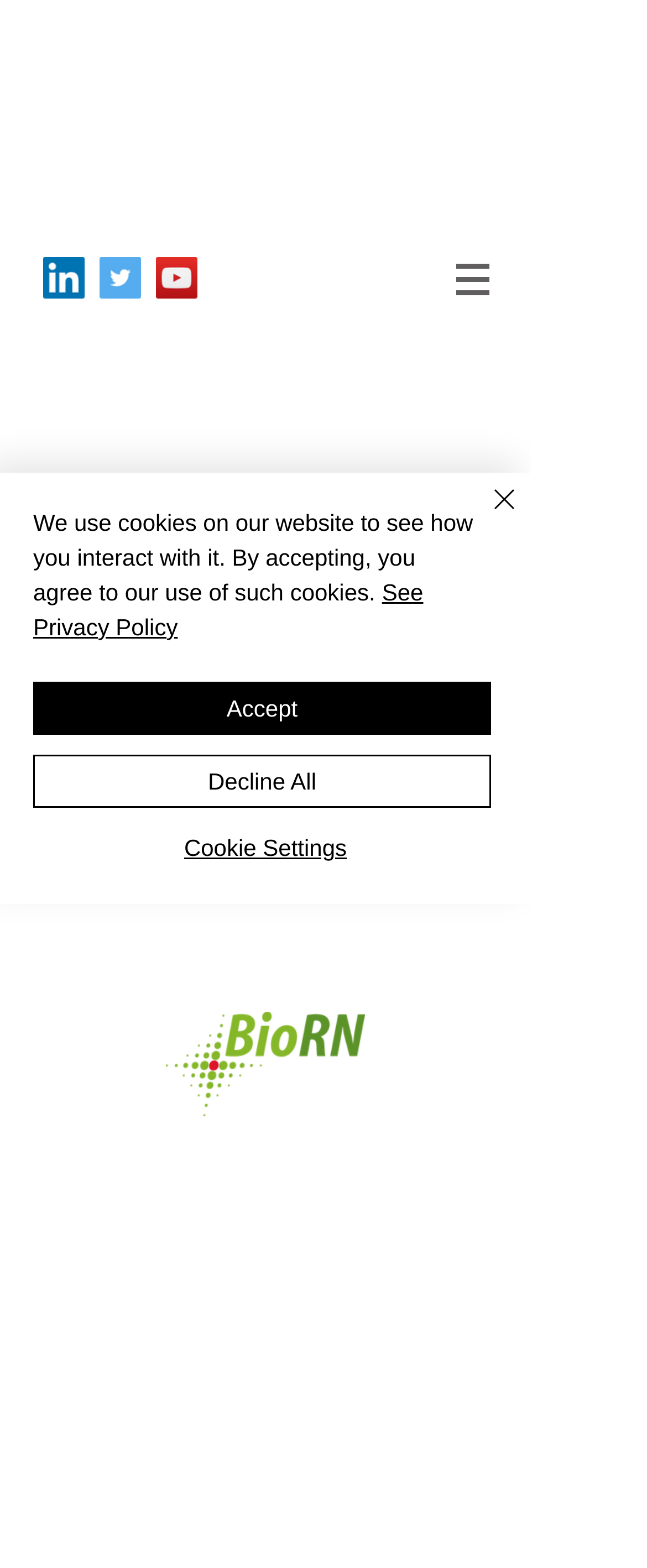For the given element description Accept, determine the bounding box coordinates of the UI element. The coordinates should follow the format (top-left x, top-left y, bottom-right x, bottom-right y) and be within the range of 0 to 1.

[0.051, 0.435, 0.759, 0.469]